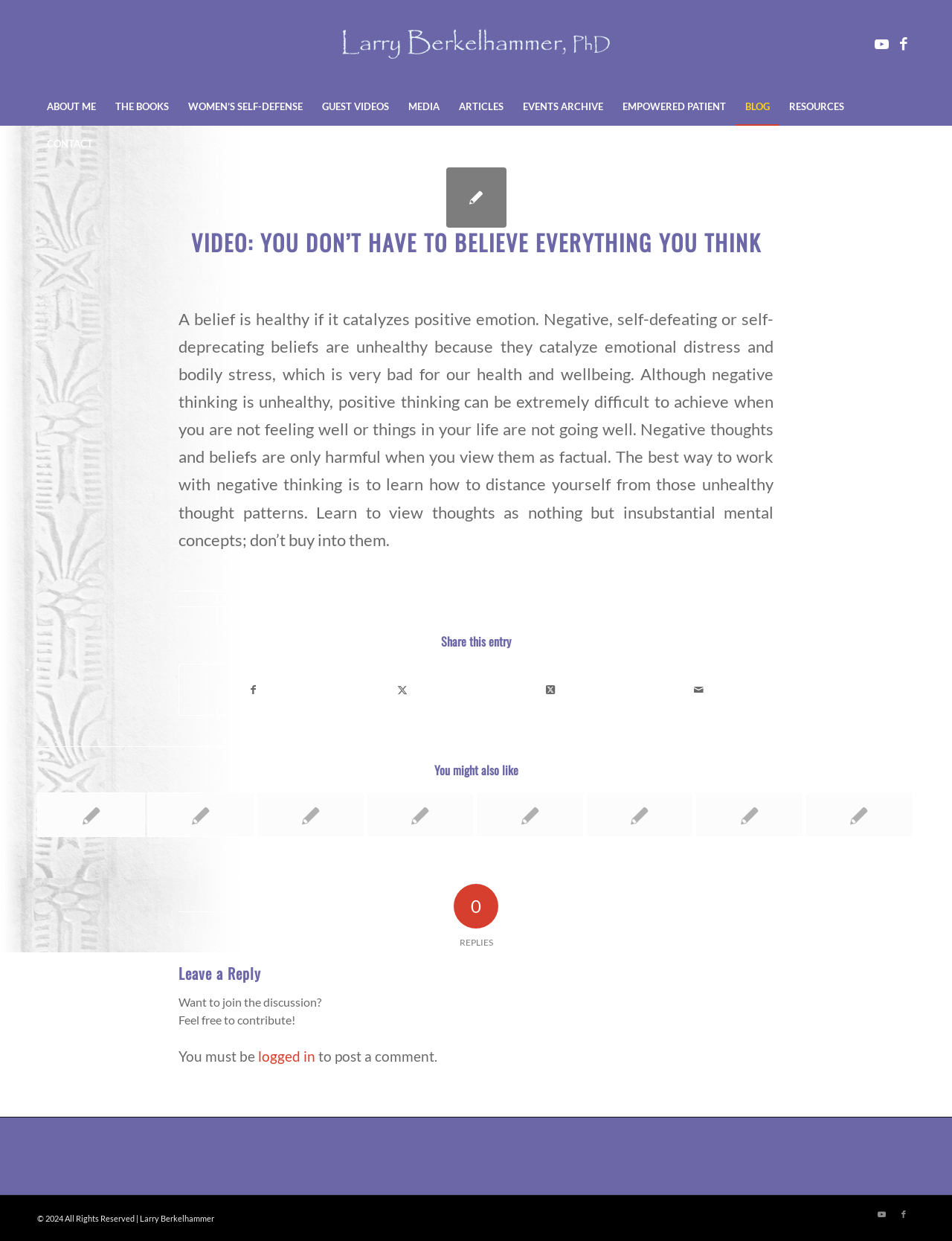Determine the bounding box coordinates for the element that should be clicked to follow this instruction: "Click the ABOUT ME link". The coordinates should be given as four float numbers between 0 and 1, in the format [left, top, right, bottom].

[0.039, 0.071, 0.111, 0.101]